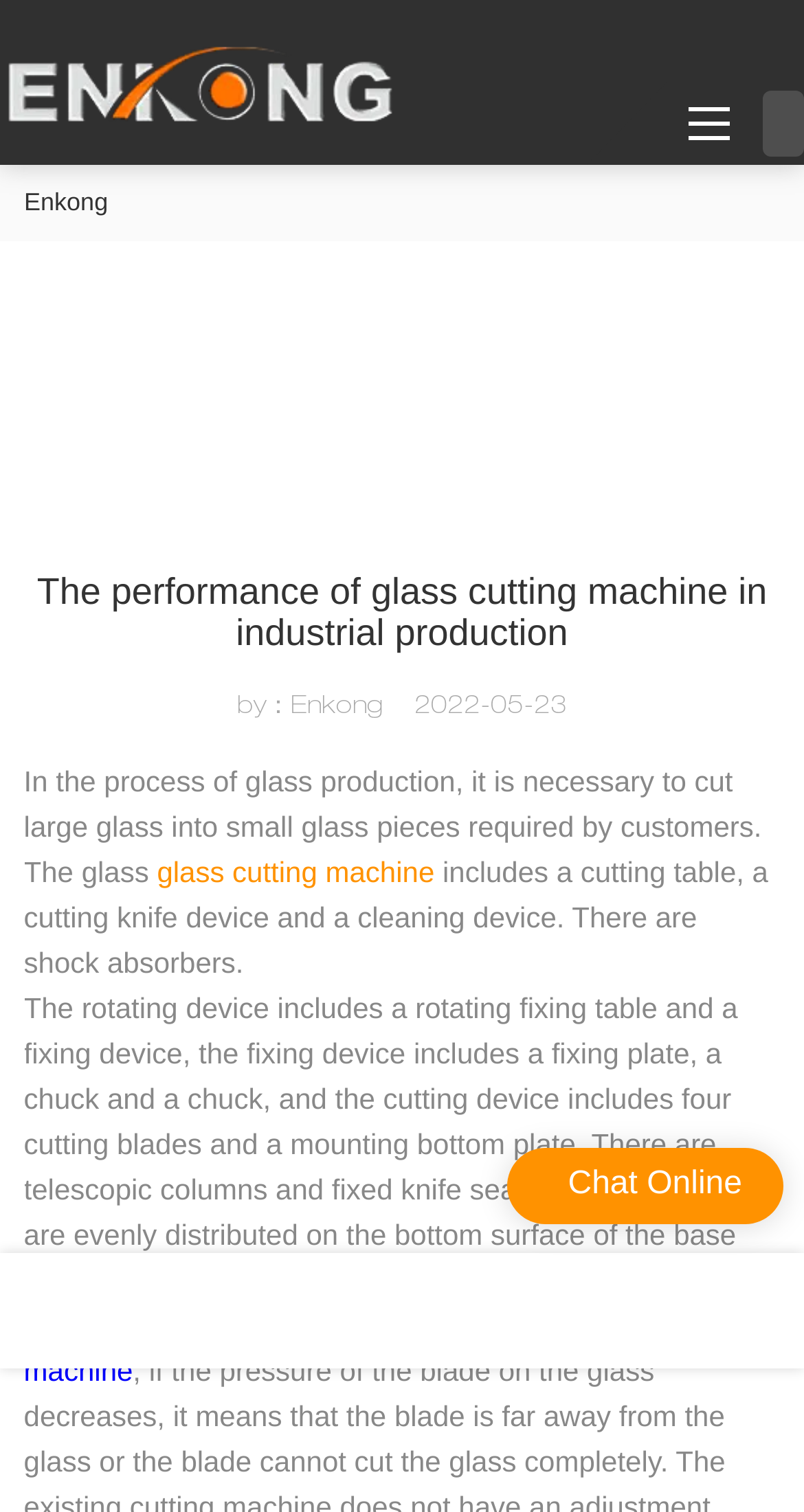Predict the bounding box of the UI element based on the description: "Enkong". The coordinates should be four float numbers between 0 and 1, formatted as [left, top, right, bottom].

[0.03, 0.124, 0.134, 0.143]